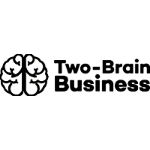What is conveyed by the clean and modern design?
Using the screenshot, give a one-word or short phrase answer.

Professionalism and expertise